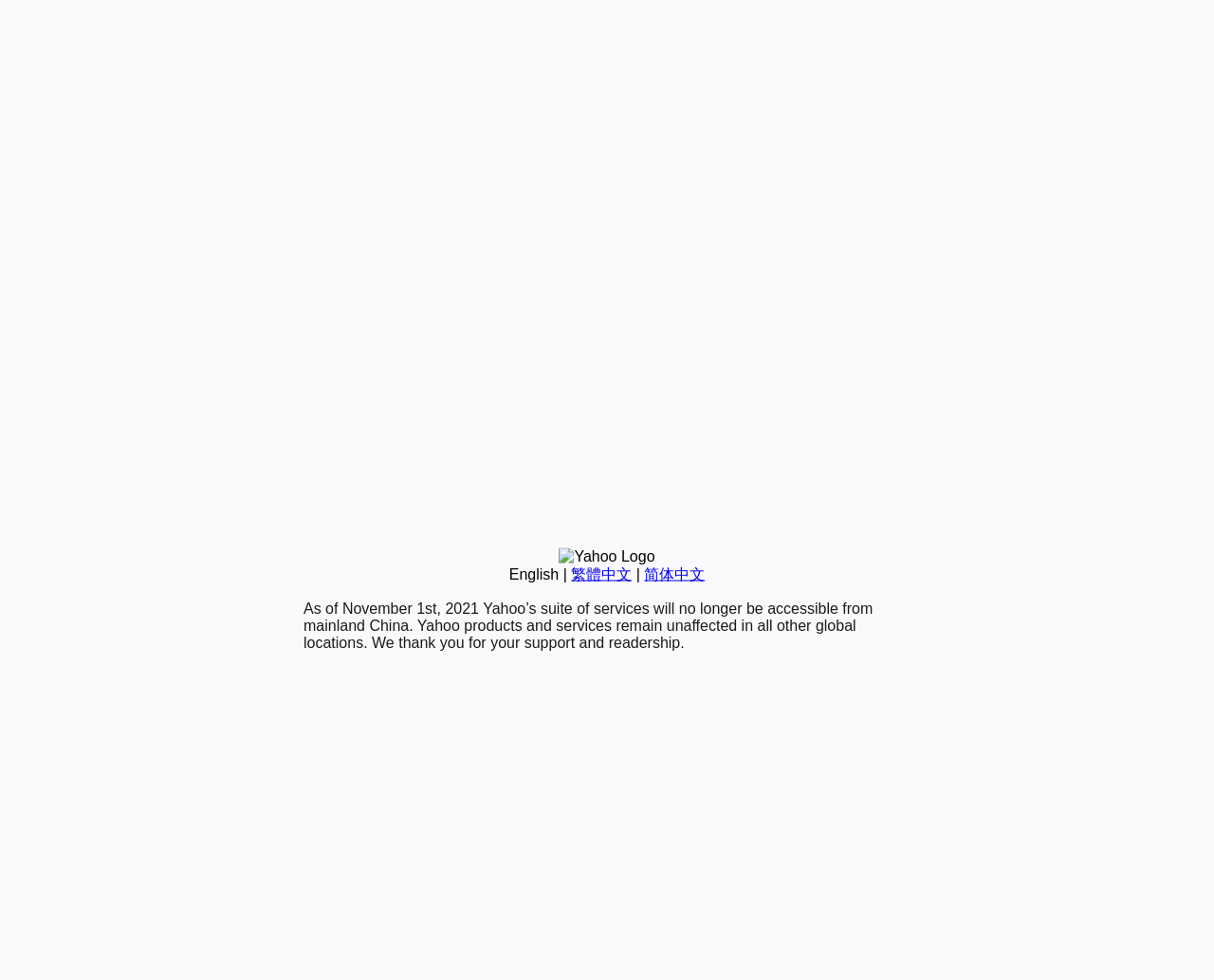Predict the bounding box of the UI element that fits this description: "简体中文".

[0.531, 0.577, 0.581, 0.594]